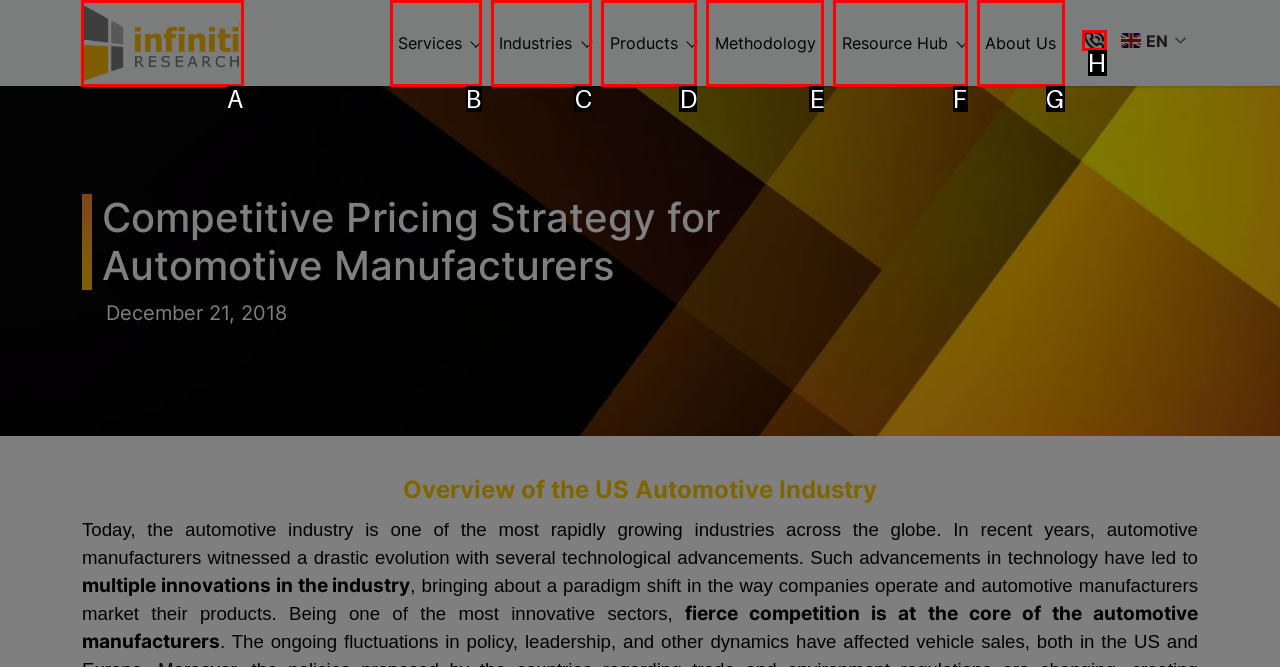Determine which element should be clicked for this task: Visit Infiniti website
Answer with the letter of the selected option.

A